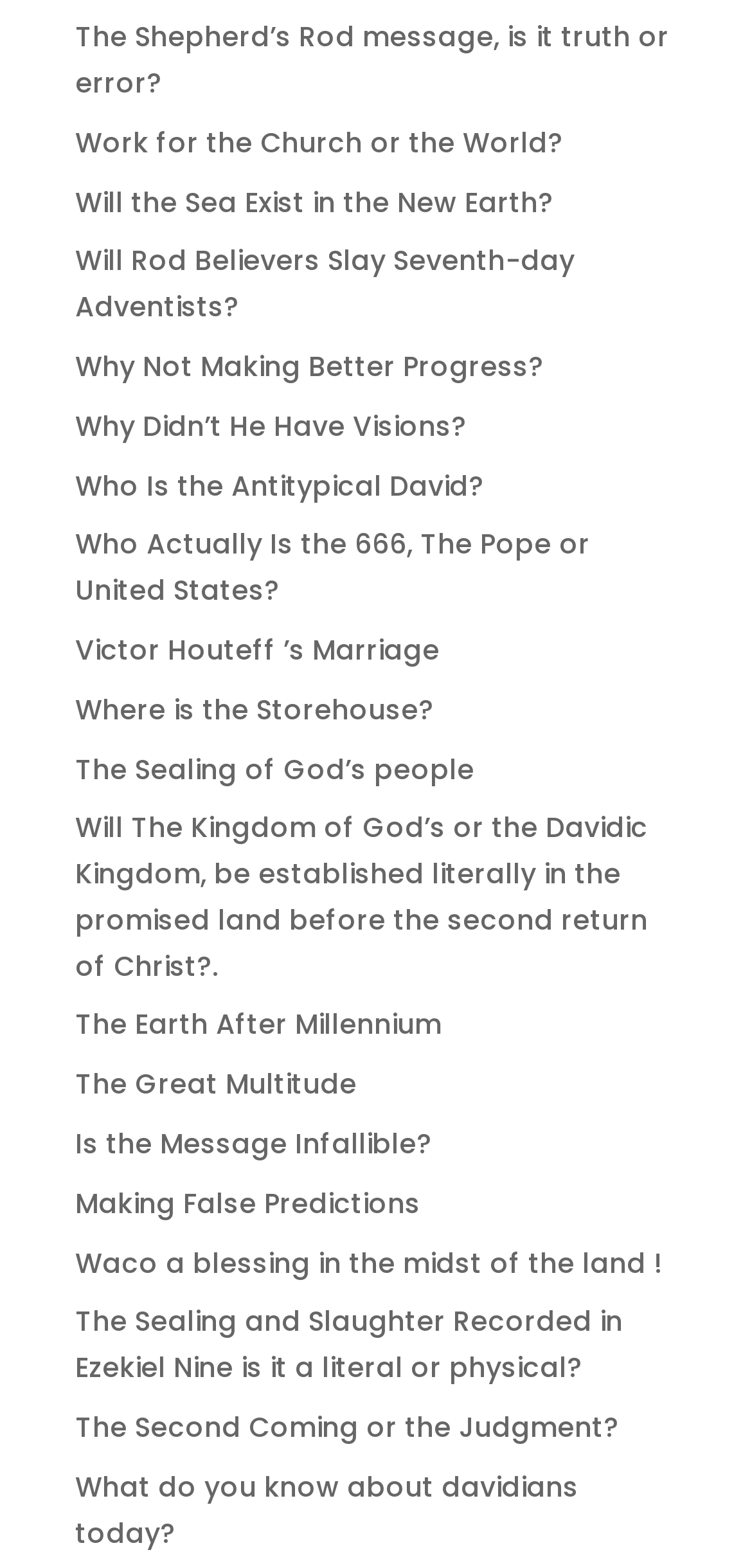Can you pinpoint the bounding box coordinates for the clickable element required for this instruction: "Explore the topic 'The Sealing of God’s people'"? The coordinates should be four float numbers between 0 and 1, i.e., [left, top, right, bottom].

[0.1, 0.478, 0.631, 0.502]